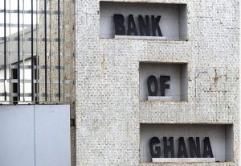Provide a thorough description of the contents of the image.

The image features the exterior signage of the Bank of Ghana, prominently displayed on a textured wall. The letters spelling "BANK OF GHANA" are constructed in a bold, uppercase font, emphasizing the institution's significance within the country's financial system. The building itself showcases a modern architectural design, with a combination of alluring textures and shapes that enhance its presence. This image symbolizes Ghana's financial authority and stability, reflecting its role in managing the nation's economic policies and monetary affairs. It captures a moment of urban architecture that blends functionality with aesthetic appeal, reinforcing the importance of the Bank of Ghana in the nation's economy.